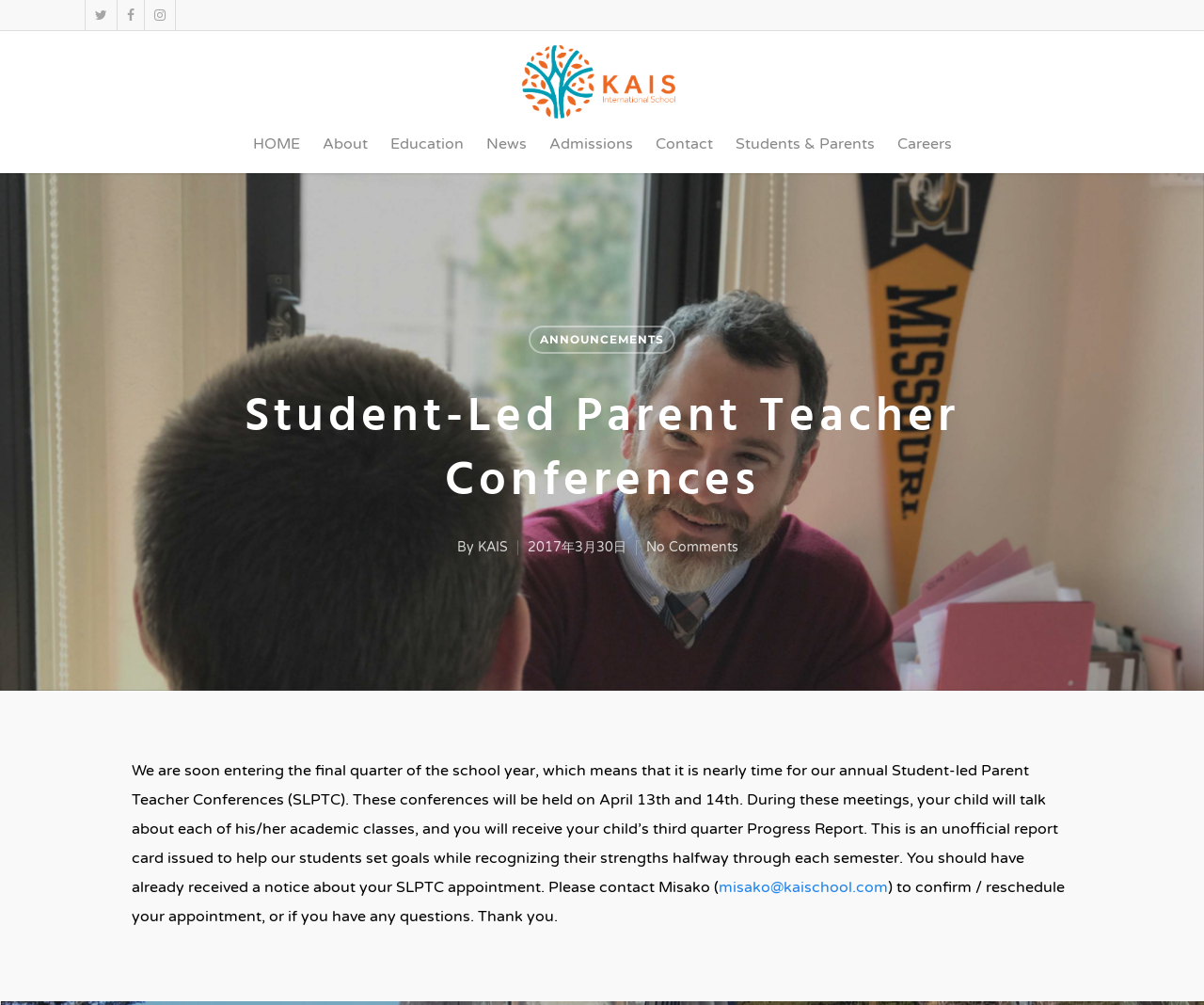Could you highlight the region that needs to be clicked to execute the instruction: "Contact the school"?

[0.544, 0.133, 0.592, 0.173]